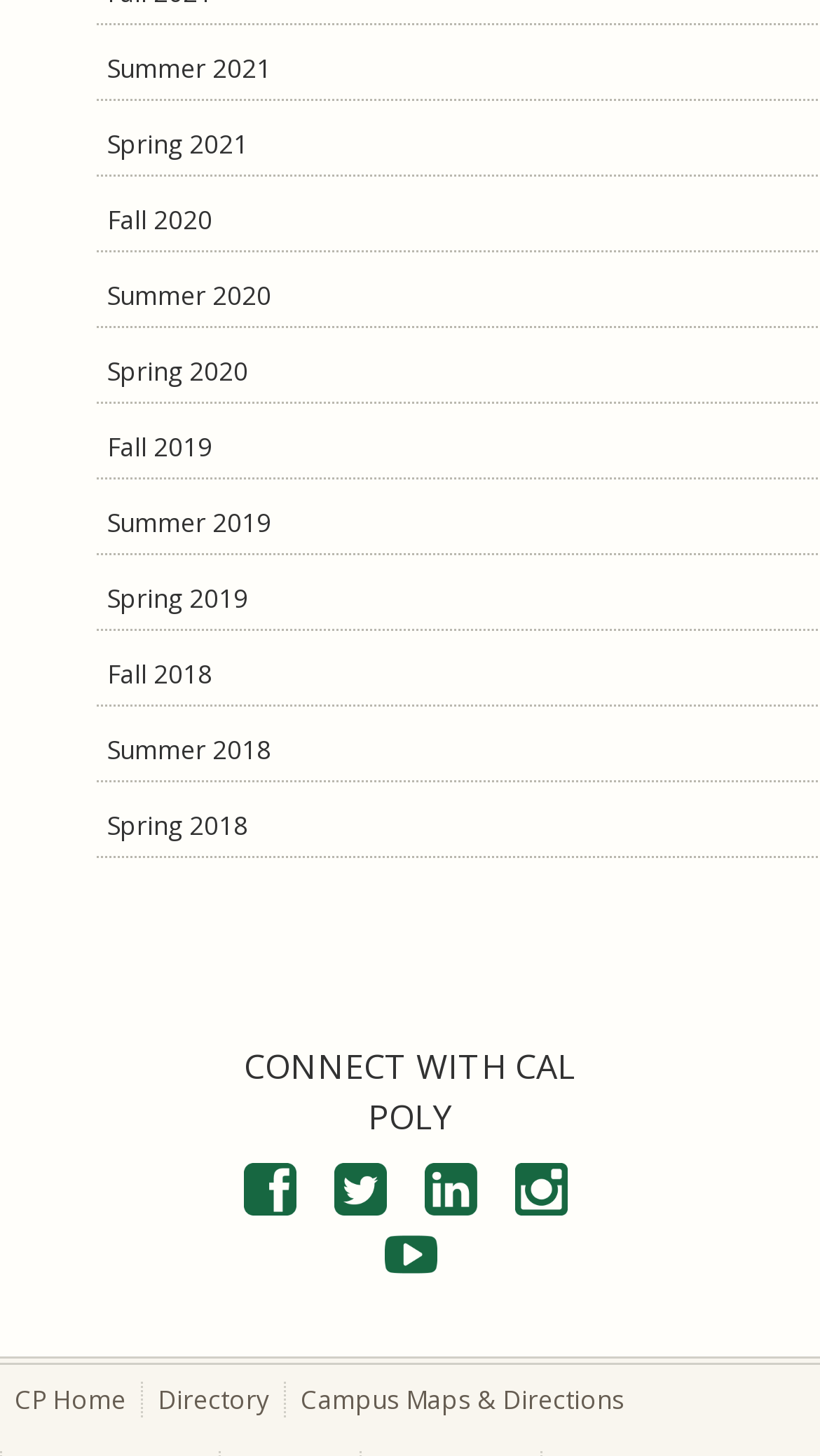Please find the bounding box coordinates of the section that needs to be clicked to achieve this instruction: "Connect with Cal Poly on Facebook".

[0.279, 0.811, 0.379, 0.843]